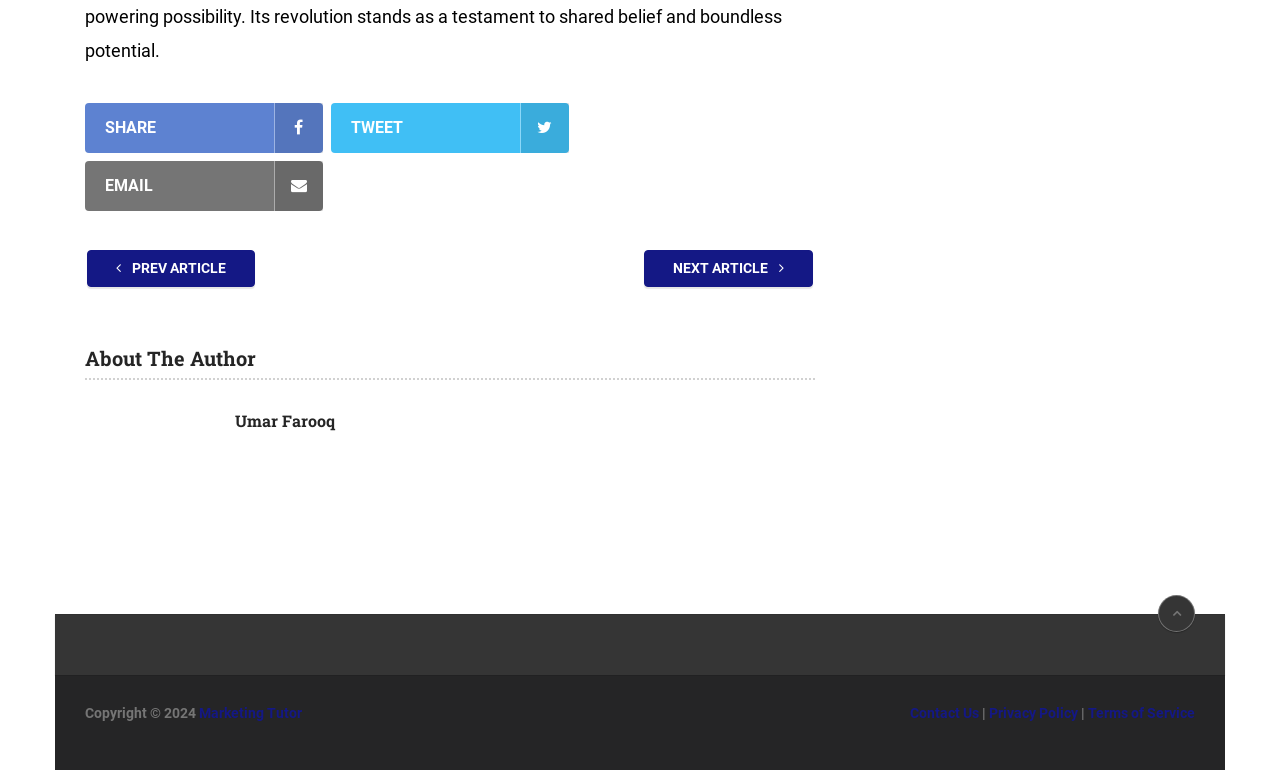Please provide a one-word or phrase answer to the question: 
What are the navigation options?

SHARE, TWEET, EMAIL, PREV ARTICLE, NEXT ARTICLE